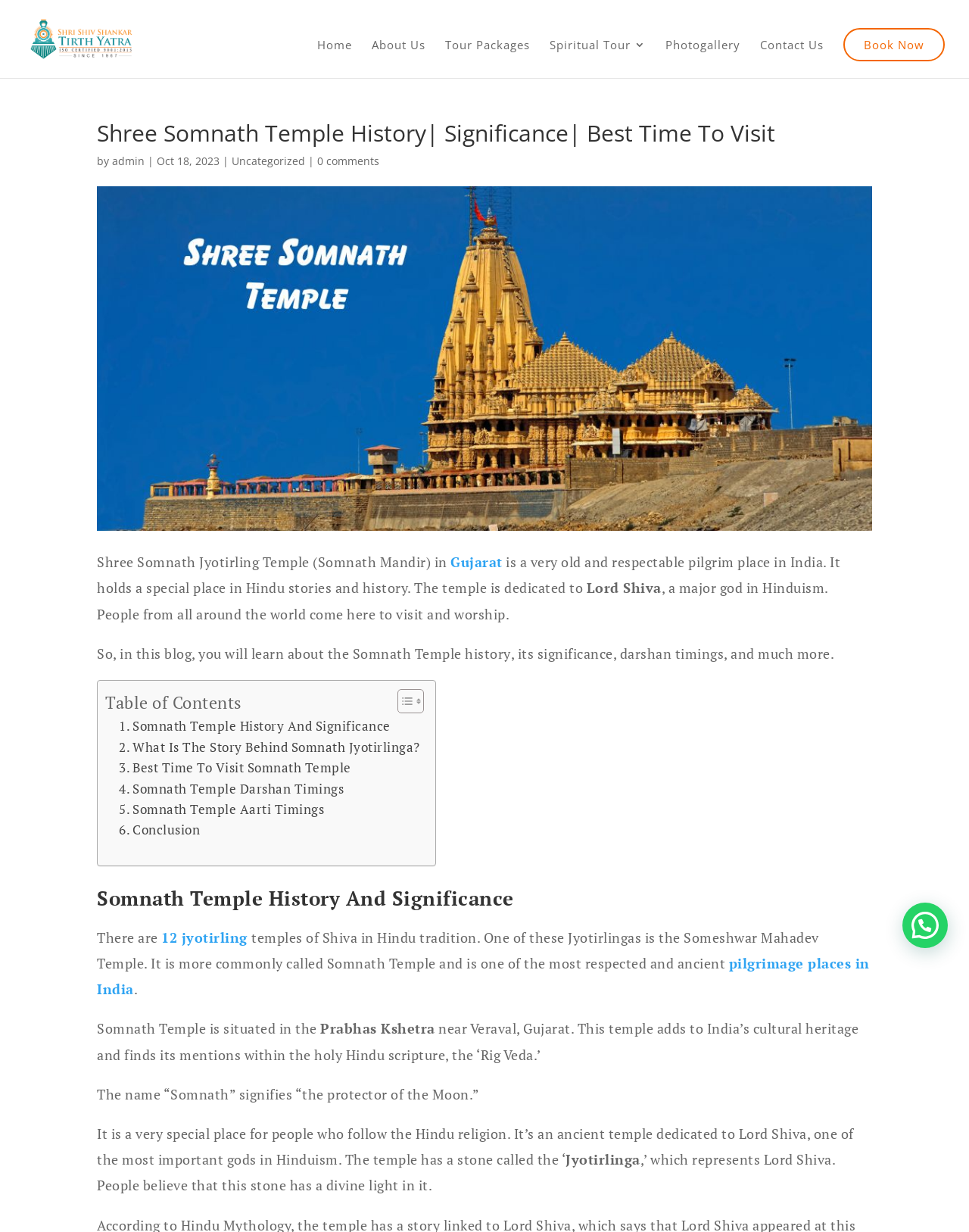Please identify the bounding box coordinates for the region that you need to click to follow this instruction: "Click on the 'Book Now' button".

[0.87, 0.023, 0.975, 0.05]